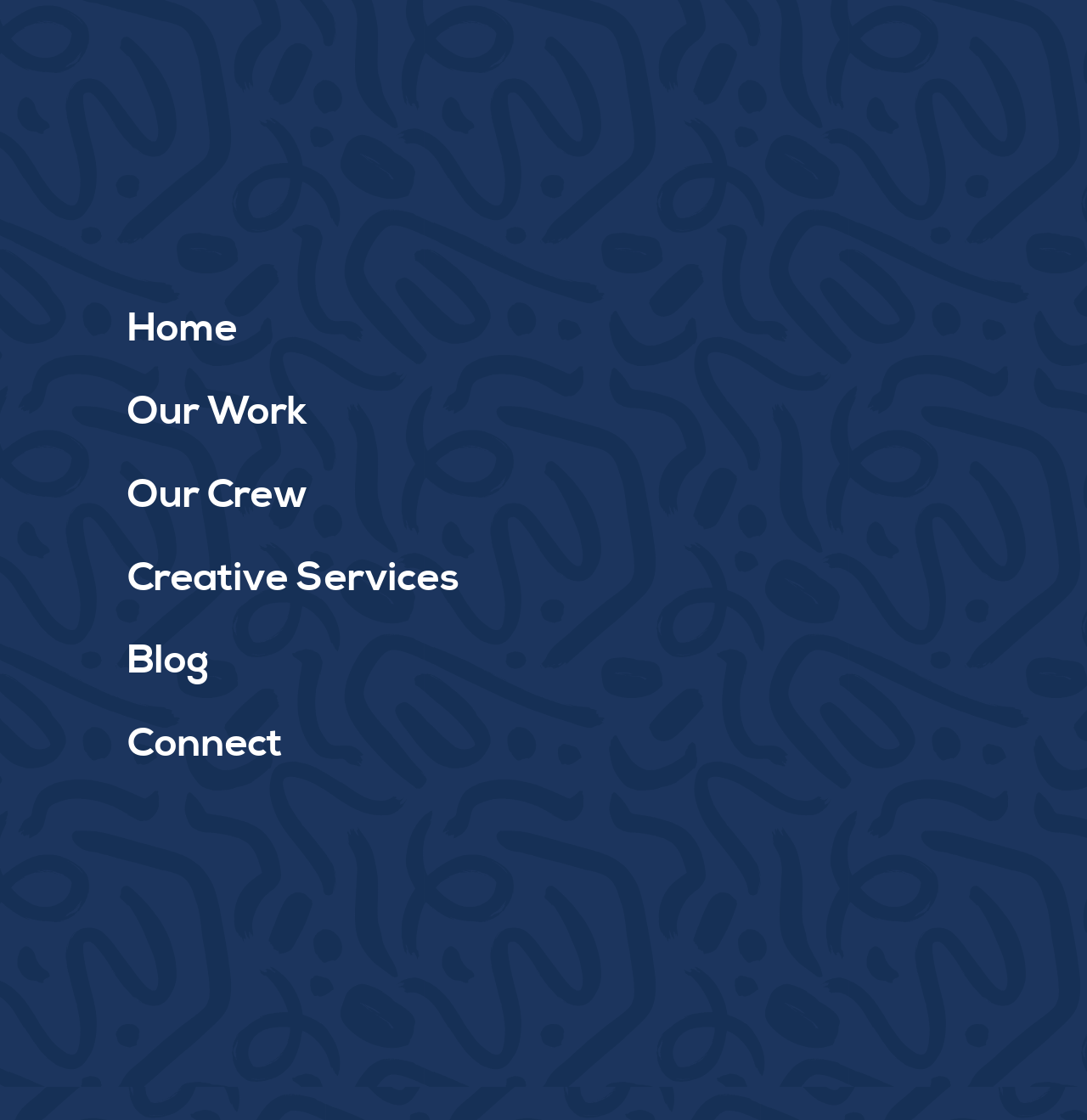Find the bounding box coordinates for the area you need to click to carry out the instruction: "Click the 'Blog' link". The coordinates should be four float numbers between 0 and 1, indicated as [left, top, right, bottom].

[0.109, 0.57, 0.208, 0.612]